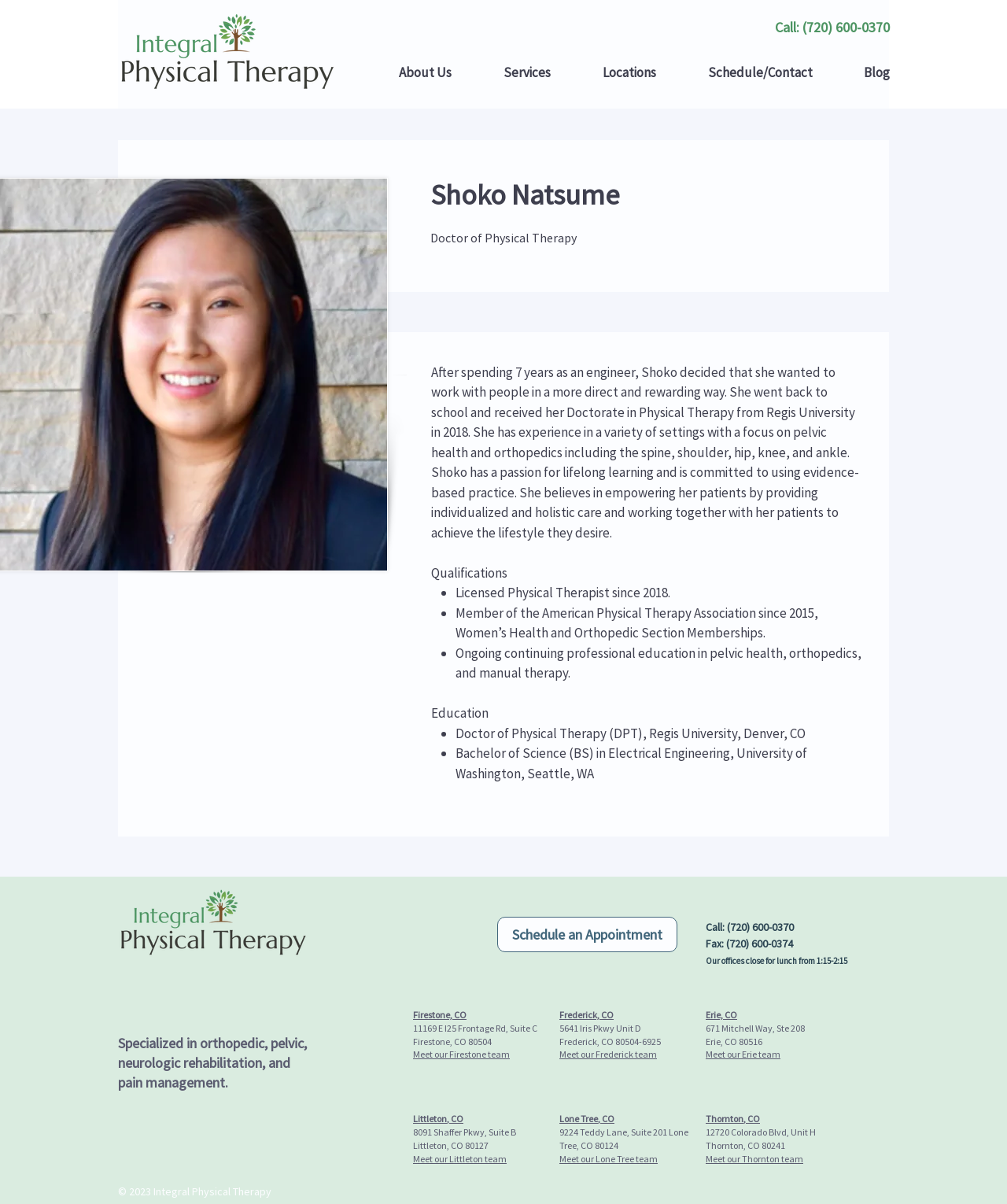Please locate the UI element described by "Schedule an Appointment" and provide its bounding box coordinates.

[0.494, 0.761, 0.673, 0.791]